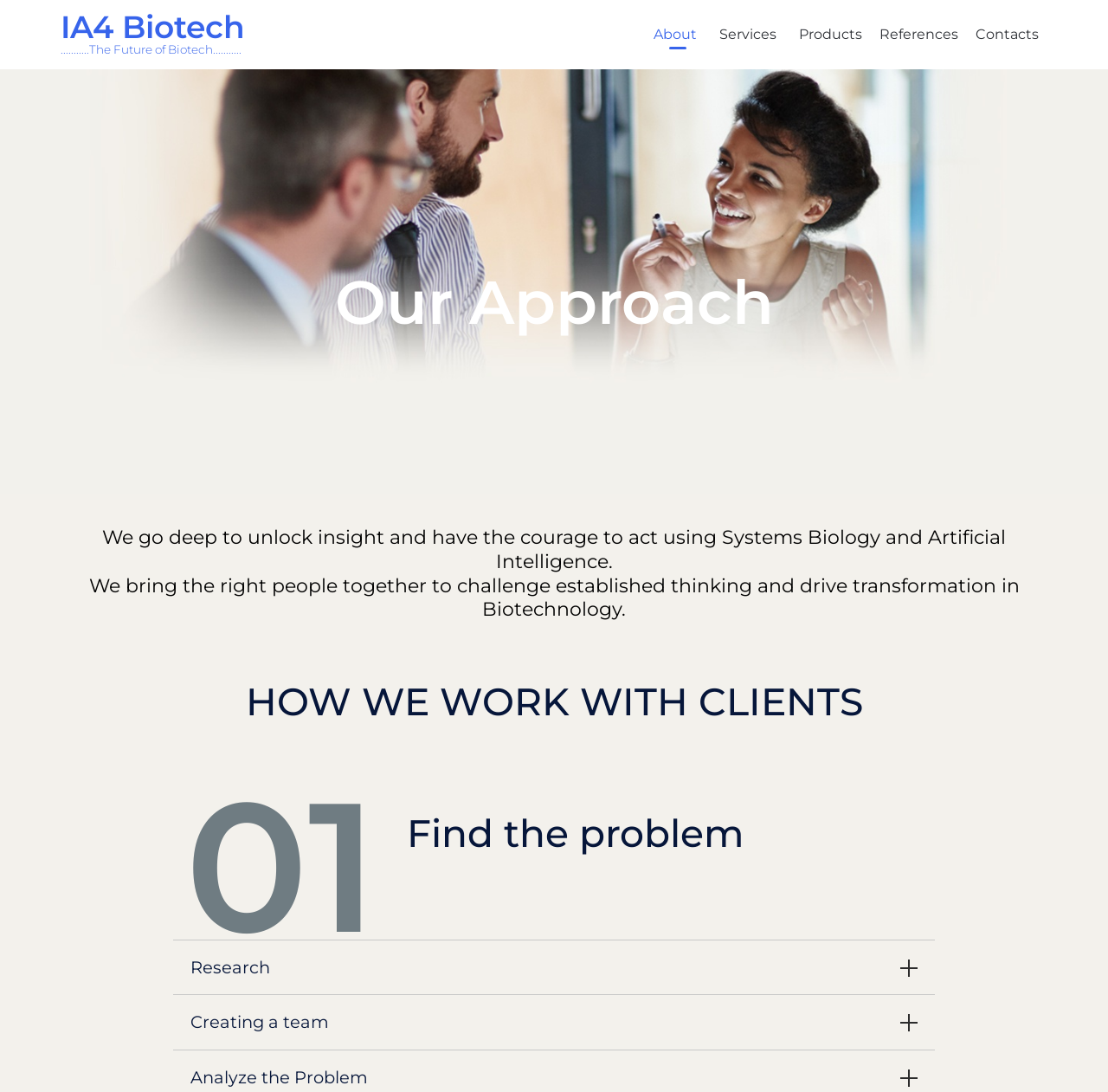How many main sections are there in the 'Our Approach' page?
Based on the screenshot, provide your answer in one word or phrase.

3